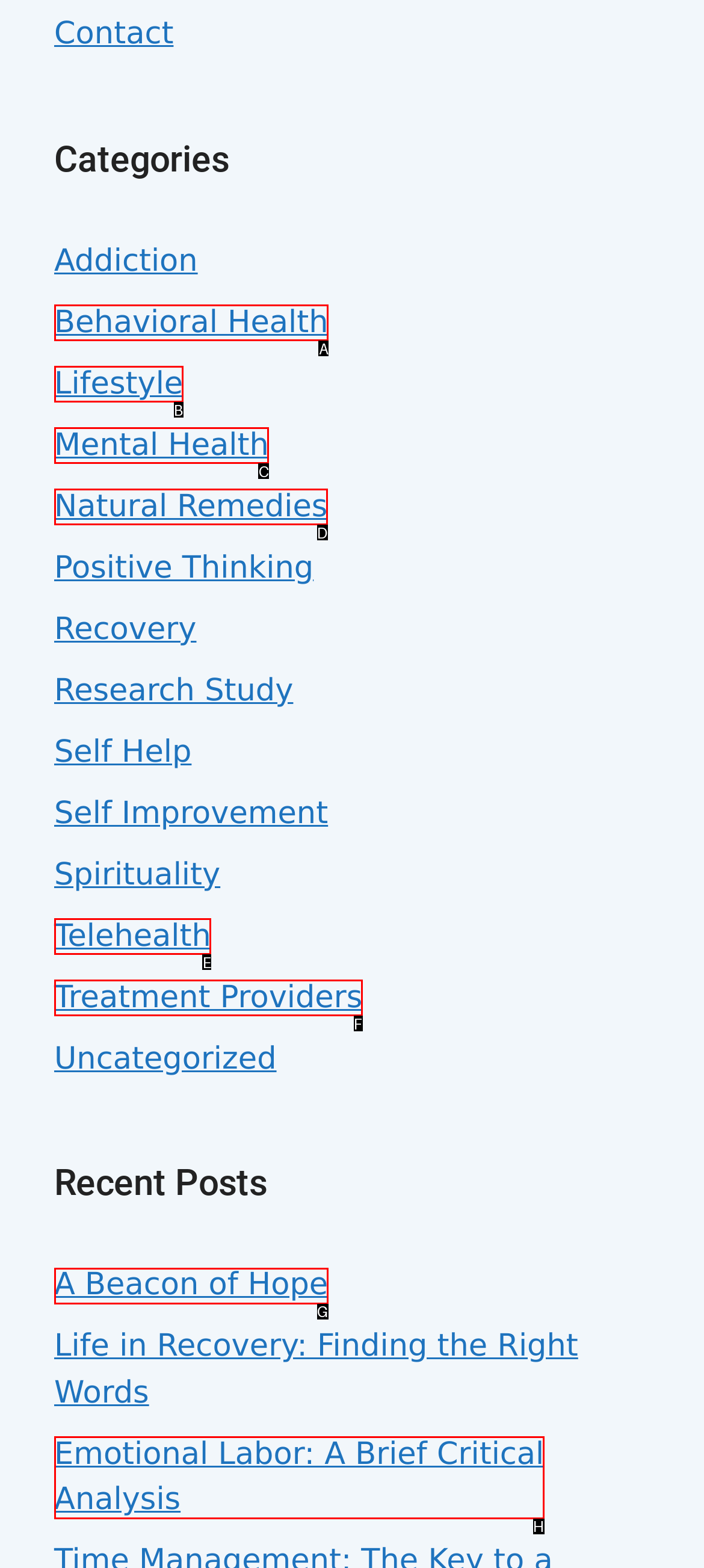Which UI element corresponds to this description: A Beacon of Hope
Reply with the letter of the correct option.

G